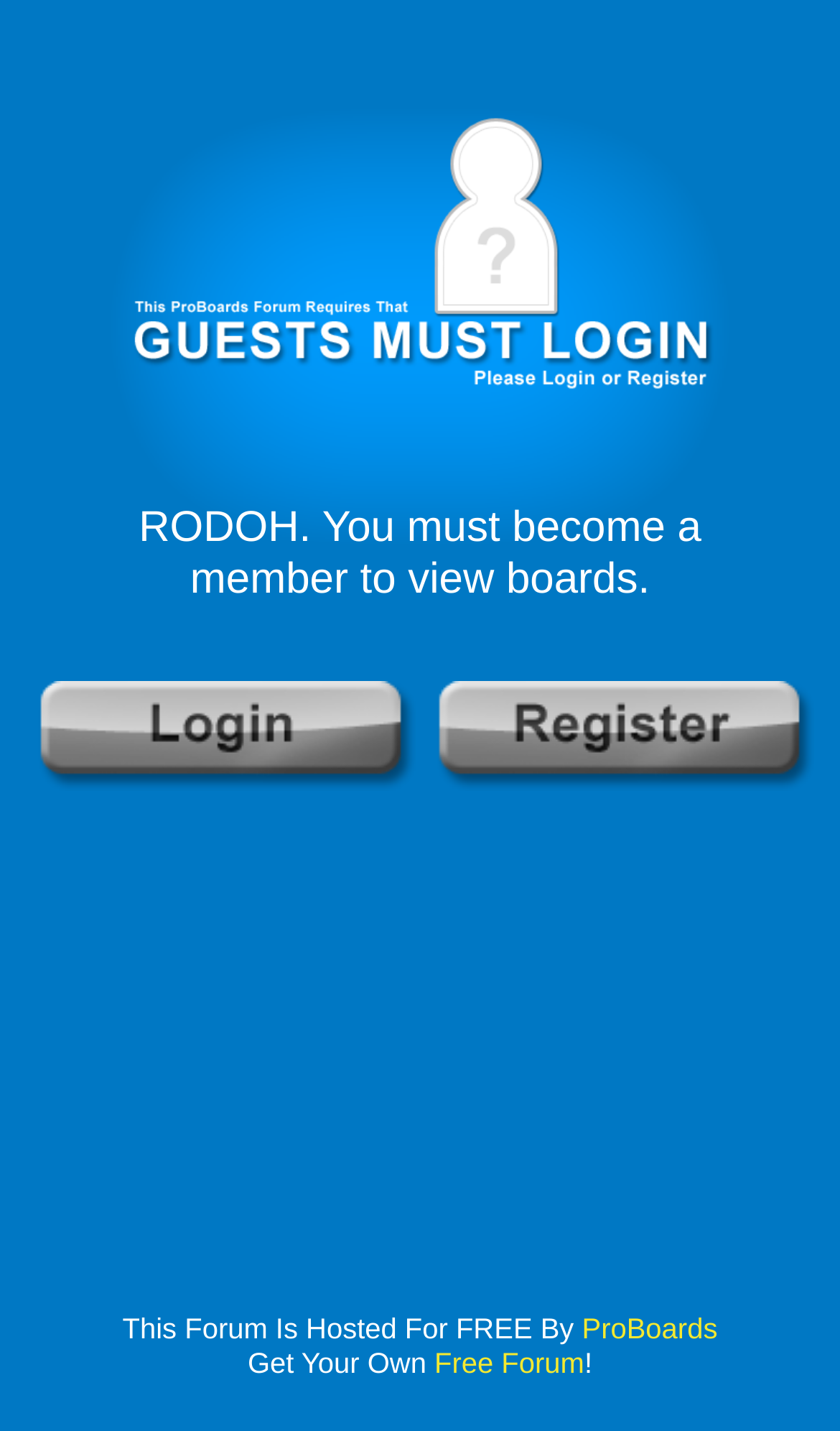From the element description: "ProBoards", extract the bounding box coordinates of the UI element. The coordinates should be expressed as four float numbers between 0 and 1, in the order [left, top, right, bottom].

[0.693, 0.917, 0.854, 0.94]